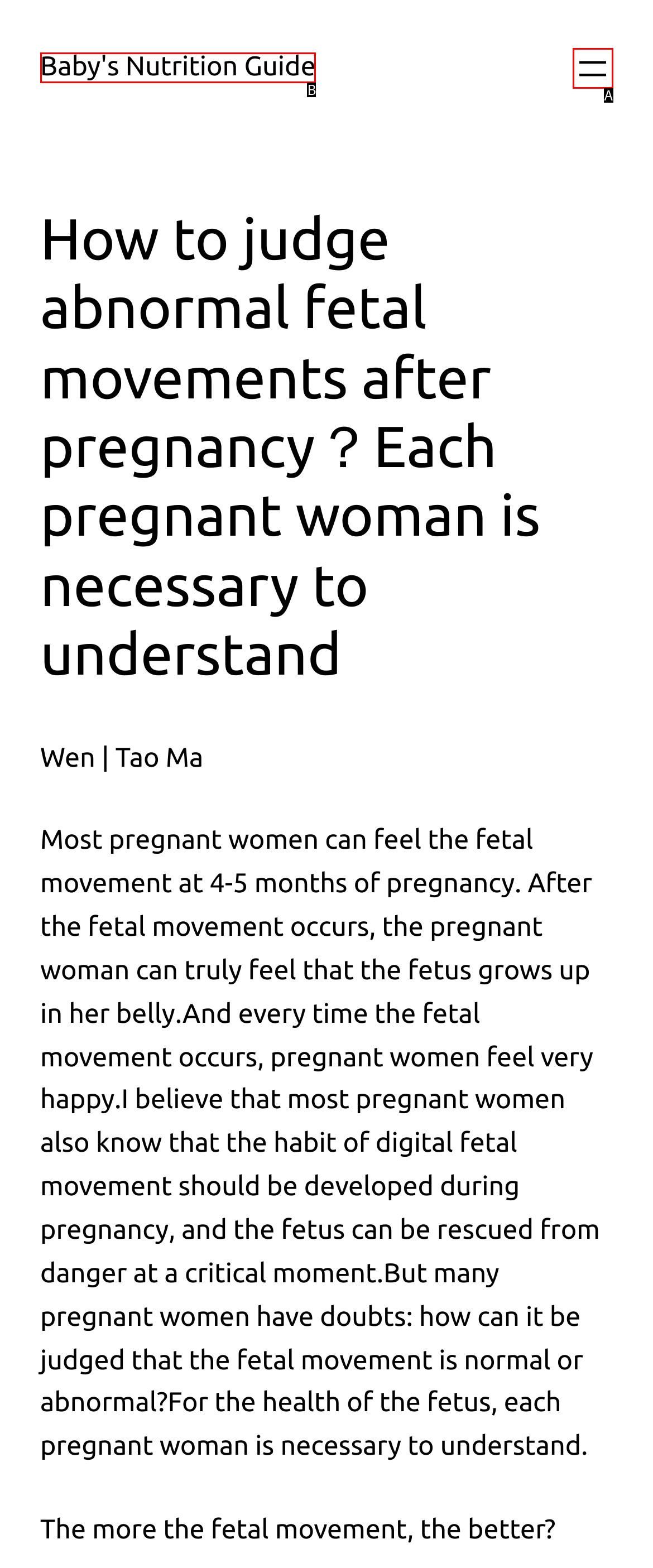Determine which HTML element best fits the description: aria-label="Open menu"
Answer directly with the letter of the matching option from the available choices.

A